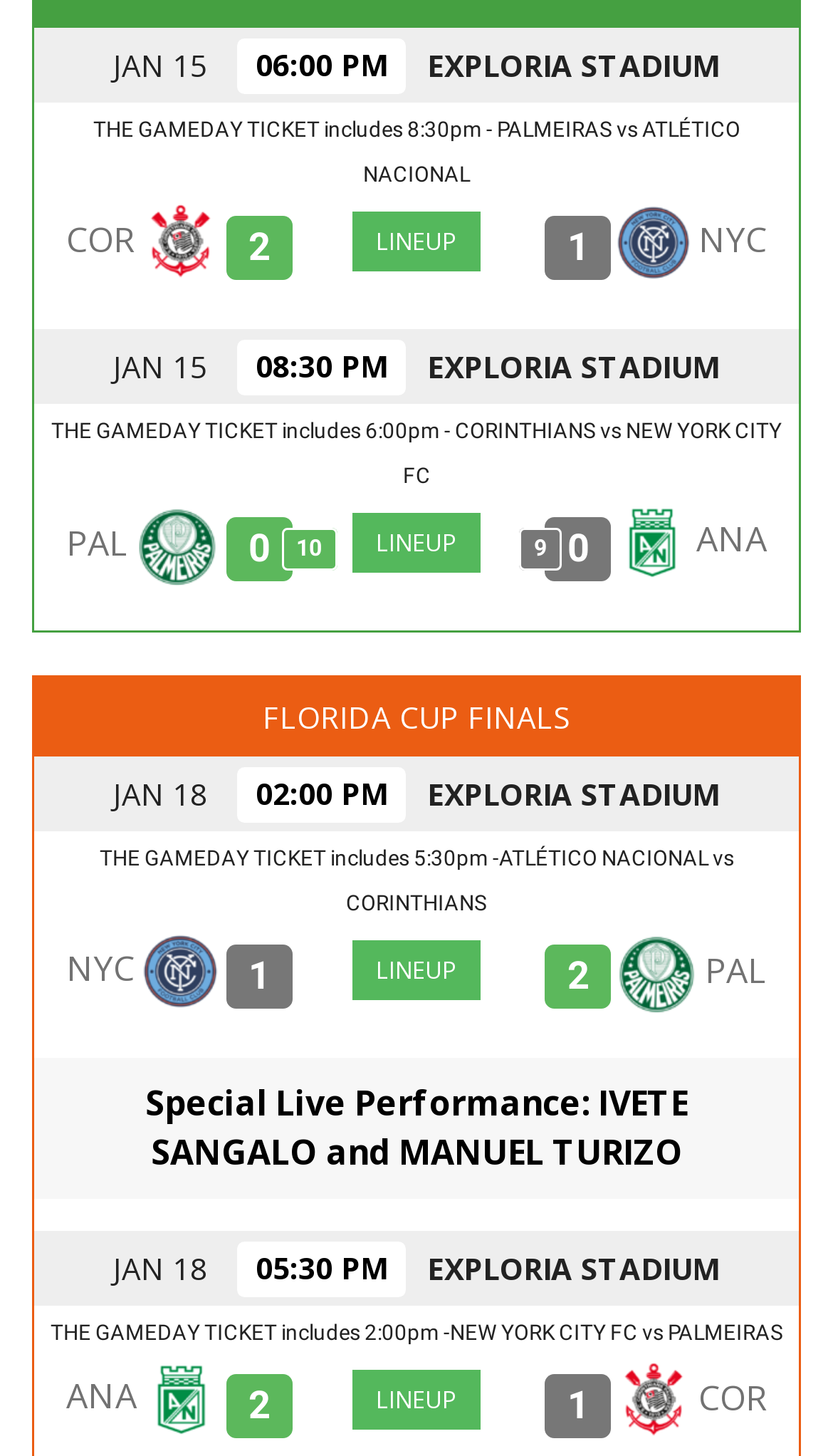Provide the bounding box coordinates for the area that should be clicked to complete the instruction: "Click on the link to view Palmeiras lineup".

[0.154, 0.357, 0.271, 0.389]